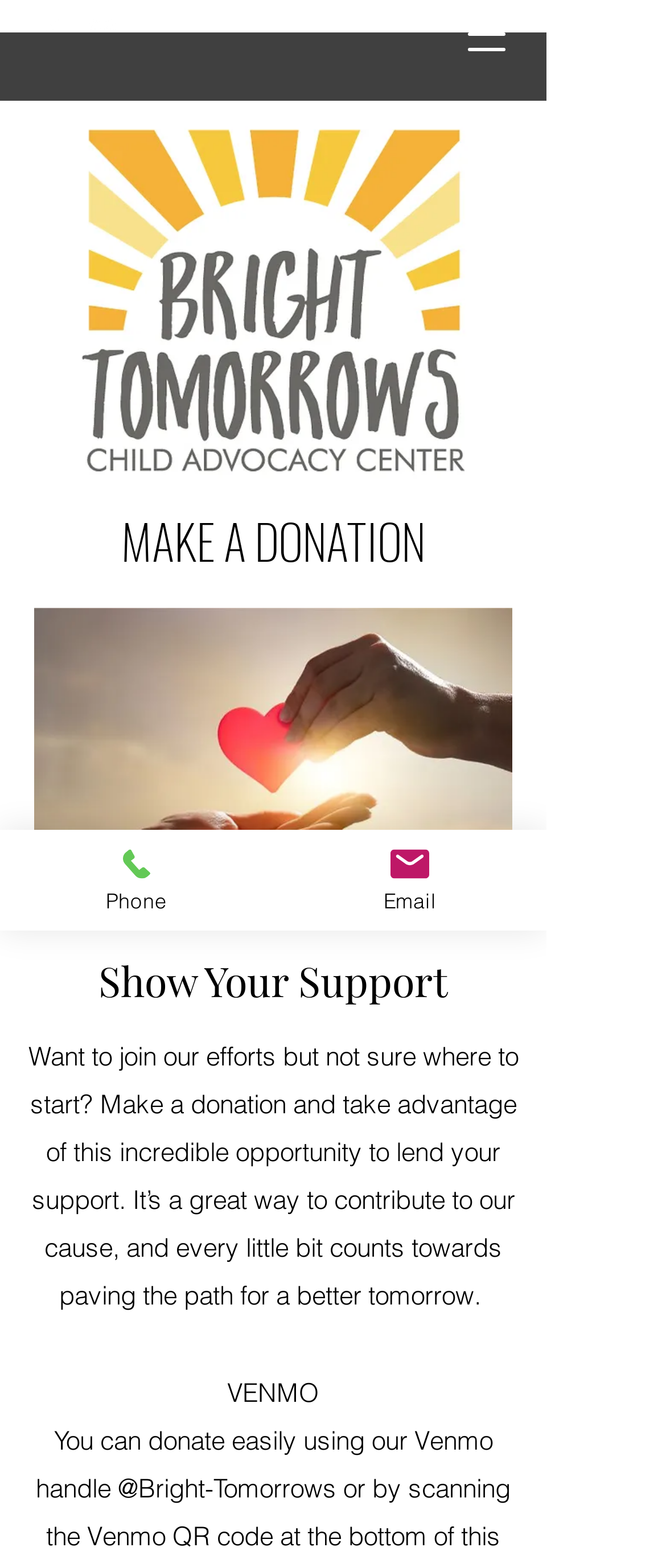What is the format of the image displayed above the 'Show Your Support' text?
Look at the screenshot and respond with a single word or phrase.

jpg